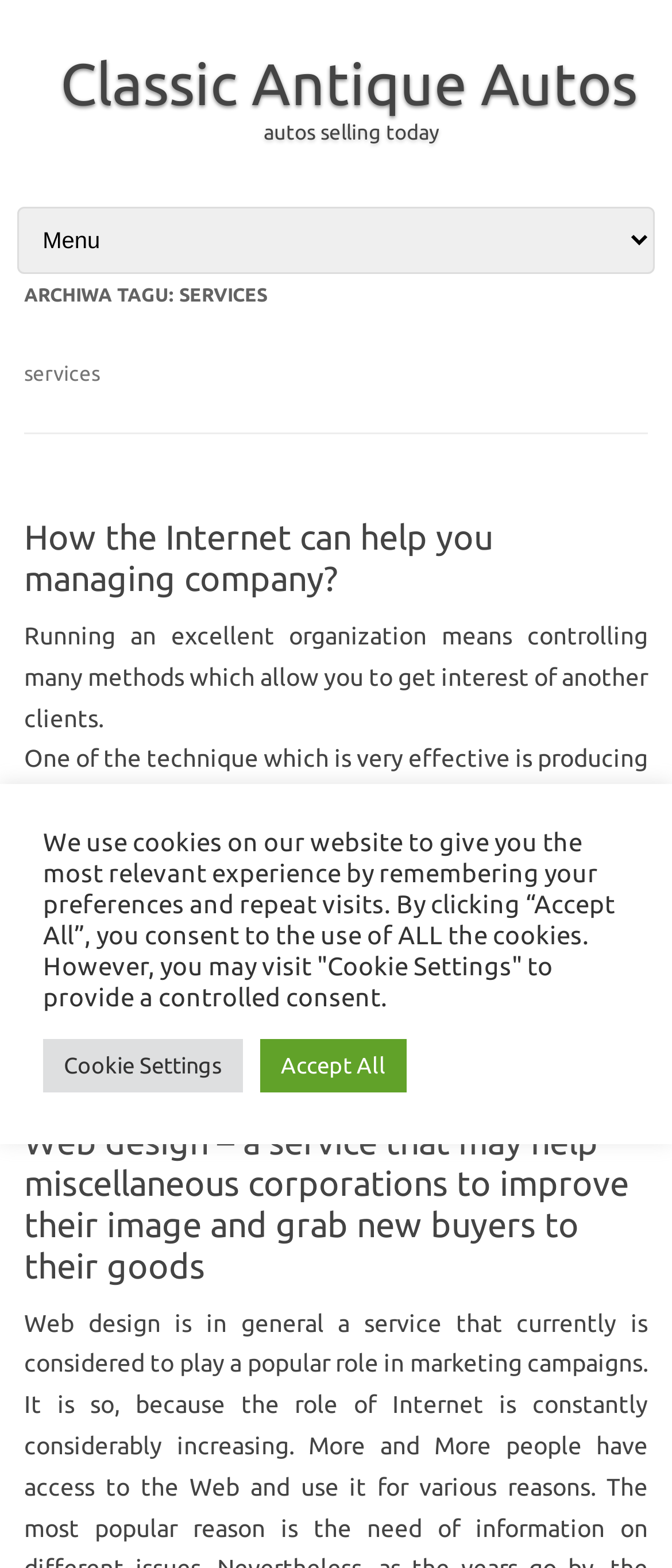Offer a detailed account of what is visible on the webpage.

The webpage is titled "Archiwa services - Classic Antique Autos" and appears to be a blog or article page. At the top, there is a link to "Classic Antique Autos" and a static text "autos selling today". Below this, there is a link to "Przejdź do treści" (which means "Go to content" in Polish) and a combobox with a header "ARCHIWA TAGU: SERVICES".

The main content of the page is divided into sections. The first section has a heading "How the Internet can help you managing company?" followed by a link to the same title and two paragraphs of text discussing the importance of having a website for a company. 

Below this section, there is a footer section with a category "Bez kategorii" (which means "No category" in Polish) and a list of tags including "browser", "business", "company", "Google", "services", and "website". Each tag is a link.

Further down, there is another section with a heading "Web design – a service that may help miscellaneous corporations to improve their image and grab new buyers to their goods" followed by a link to the same title.

At the bottom of the page, there is a cookie policy notification with a static text explaining the use of cookies on the website and two buttons: "Cookie Settings" and "Accept All".